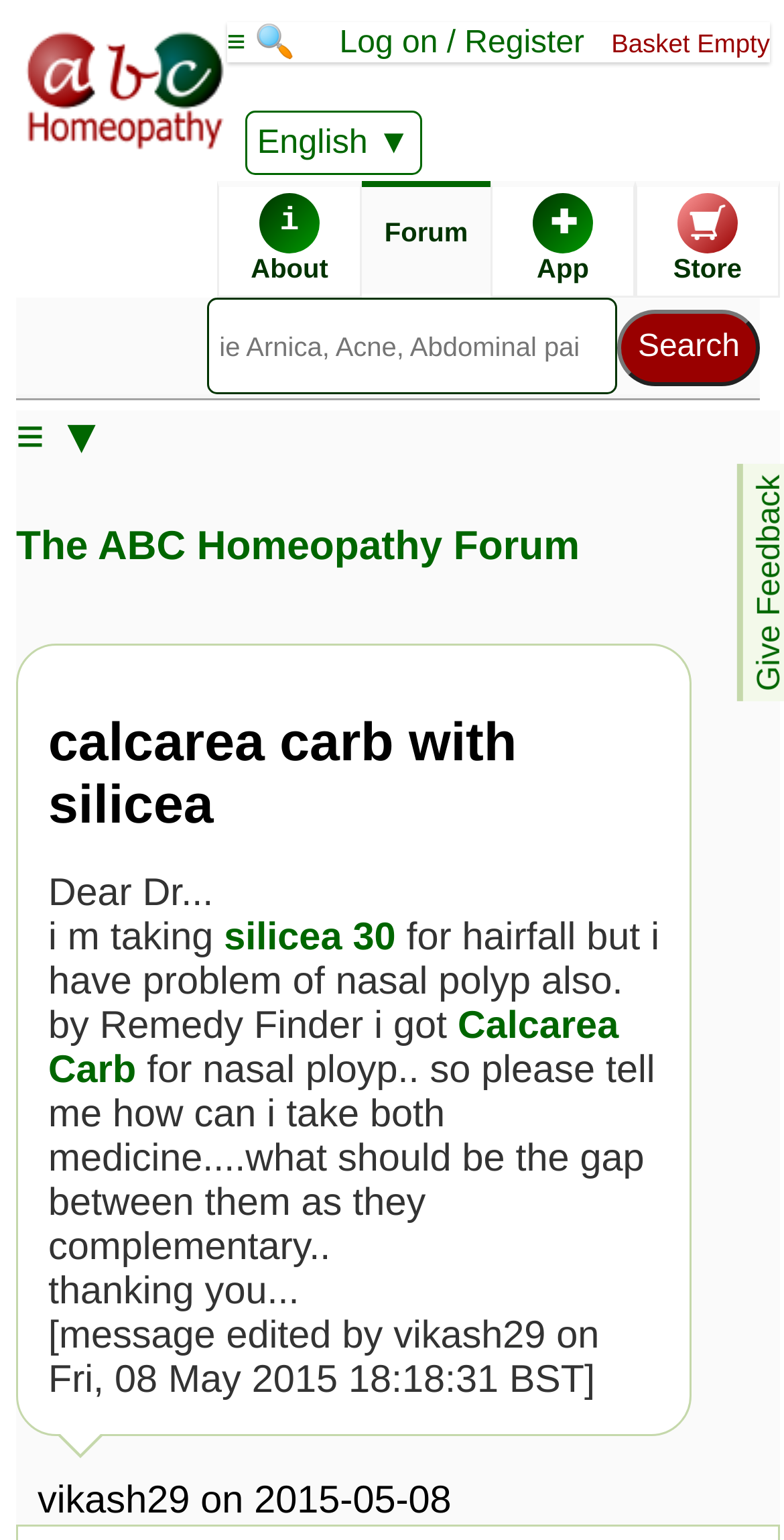Bounding box coordinates must be specified in the format (top-left x, top-left y, bottom-right x, bottom-right y). All values should be floating point numbers between 0 and 1. What are the bounding box coordinates of the UI element described as: 🛒 Remedy Store

[0.81, 0.118, 0.995, 0.193]